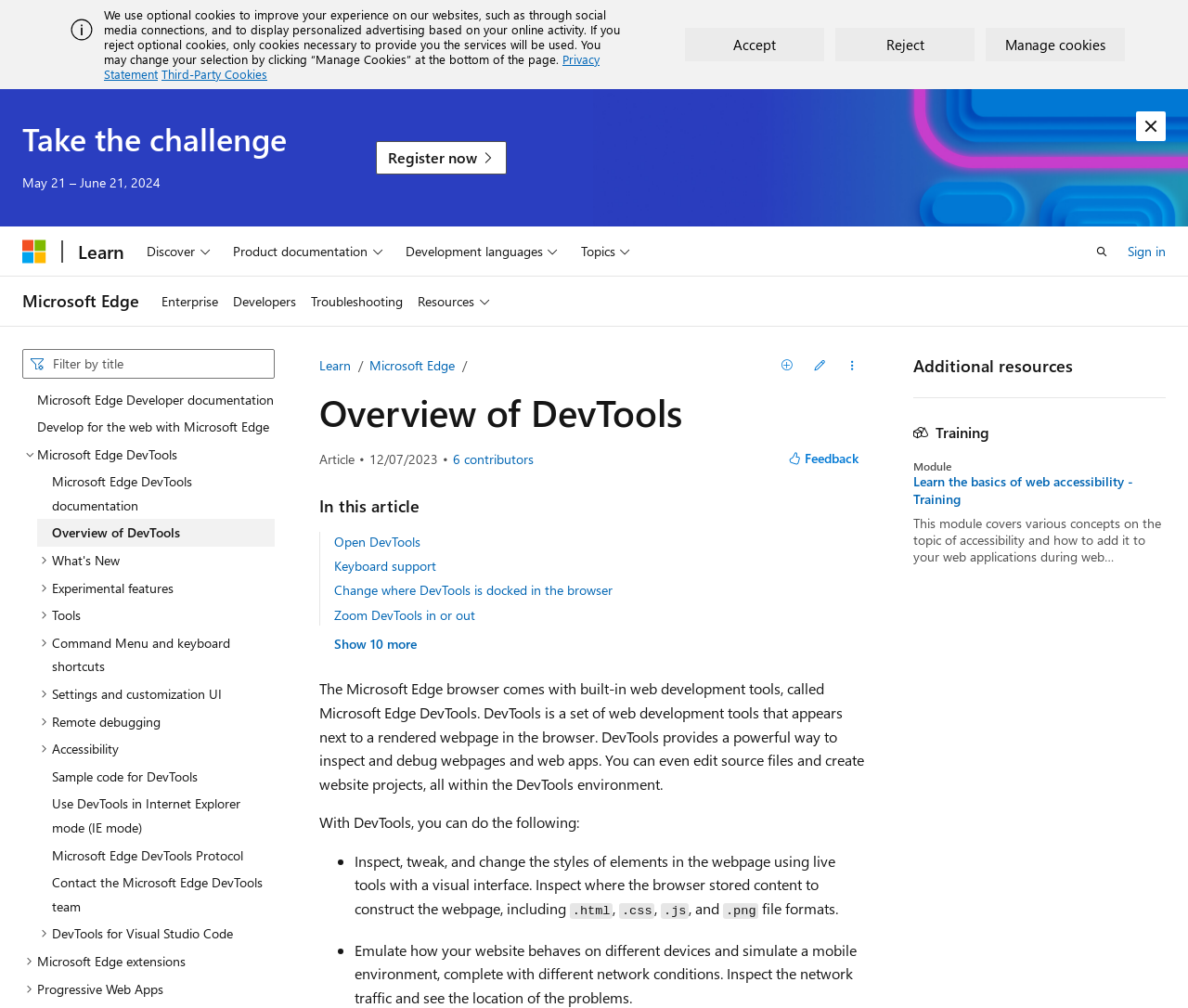Determine the bounding box coordinates of the clickable area required to perform the following instruction: "Search for something". The coordinates should be represented as four float numbers between 0 and 1: [left, top, right, bottom].

[0.019, 0.346, 0.231, 0.375]